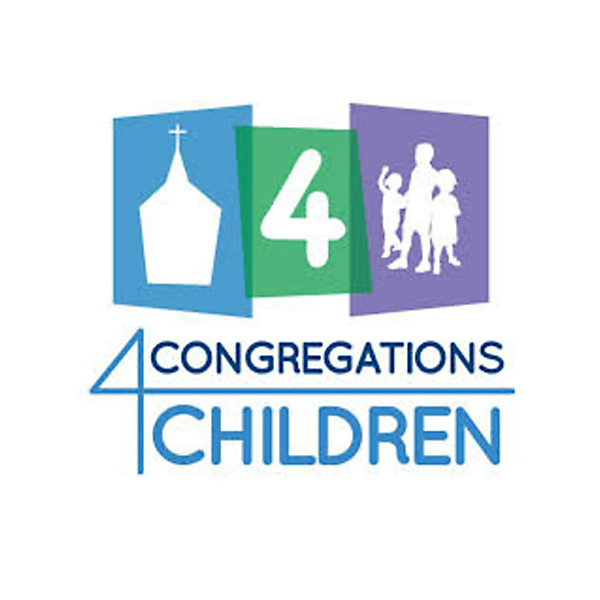Please give a one-word or short phrase response to the following question: 
What is the mission of Epworth United Methodist Church?

Engage positively with local schools